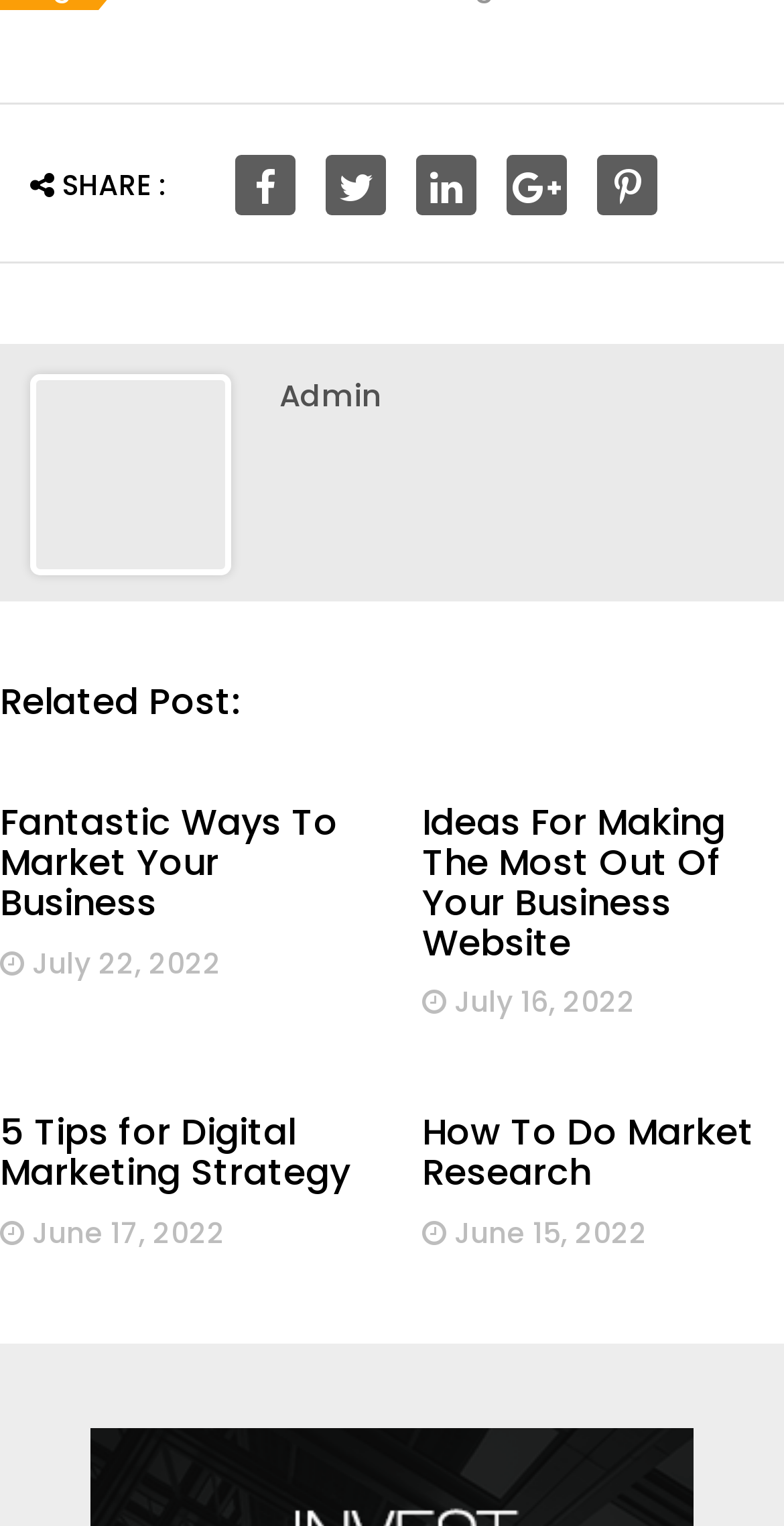What is the position of the 'Admin' link?
Please provide a single word or phrase answer based on the image.

Above the related posts